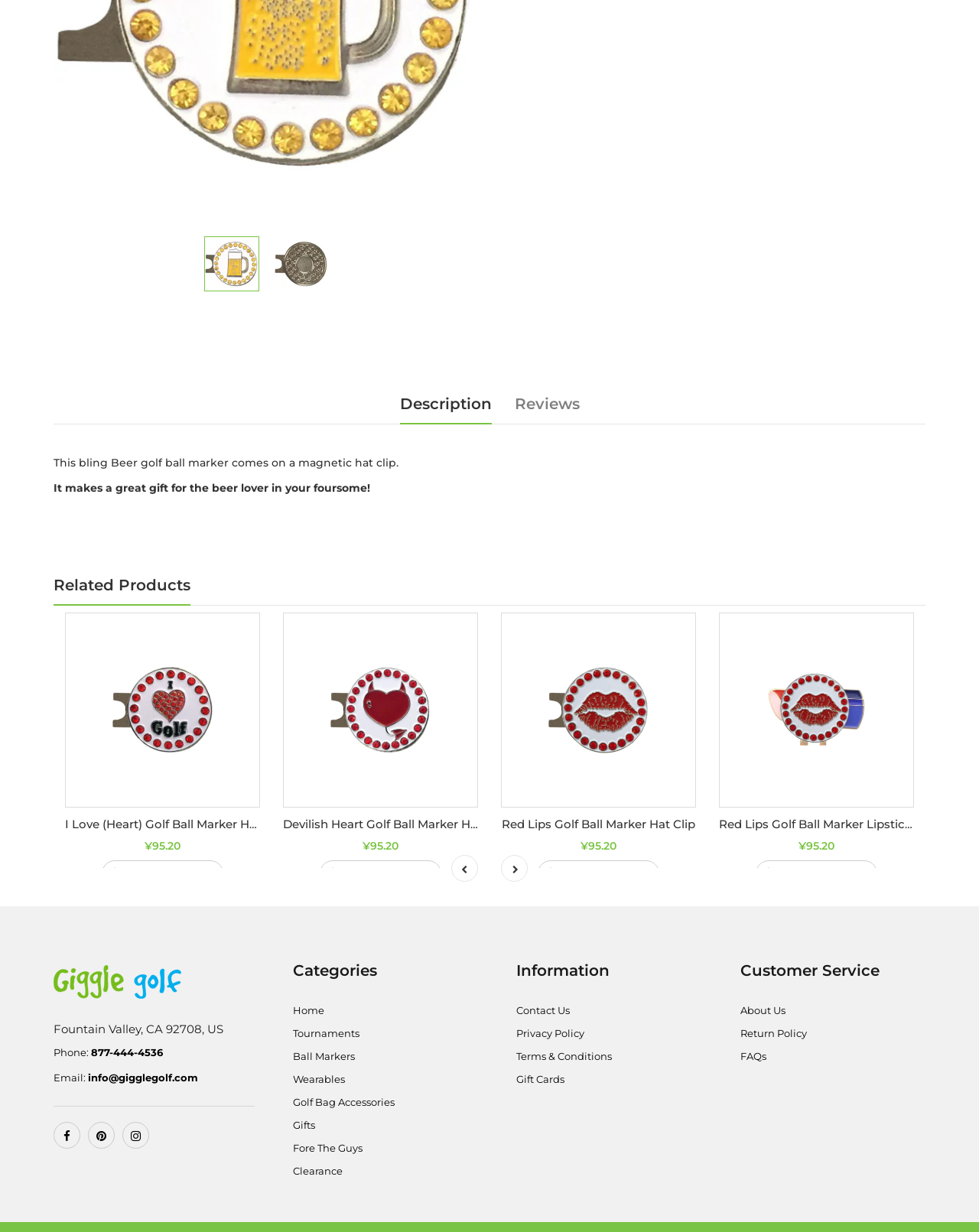Please predict the bounding box coordinates (top-left x, top-left y, bottom-right x, bottom-right y) for the UI element in the screenshot that fits the description: Wearables

[0.299, 0.871, 0.352, 0.881]